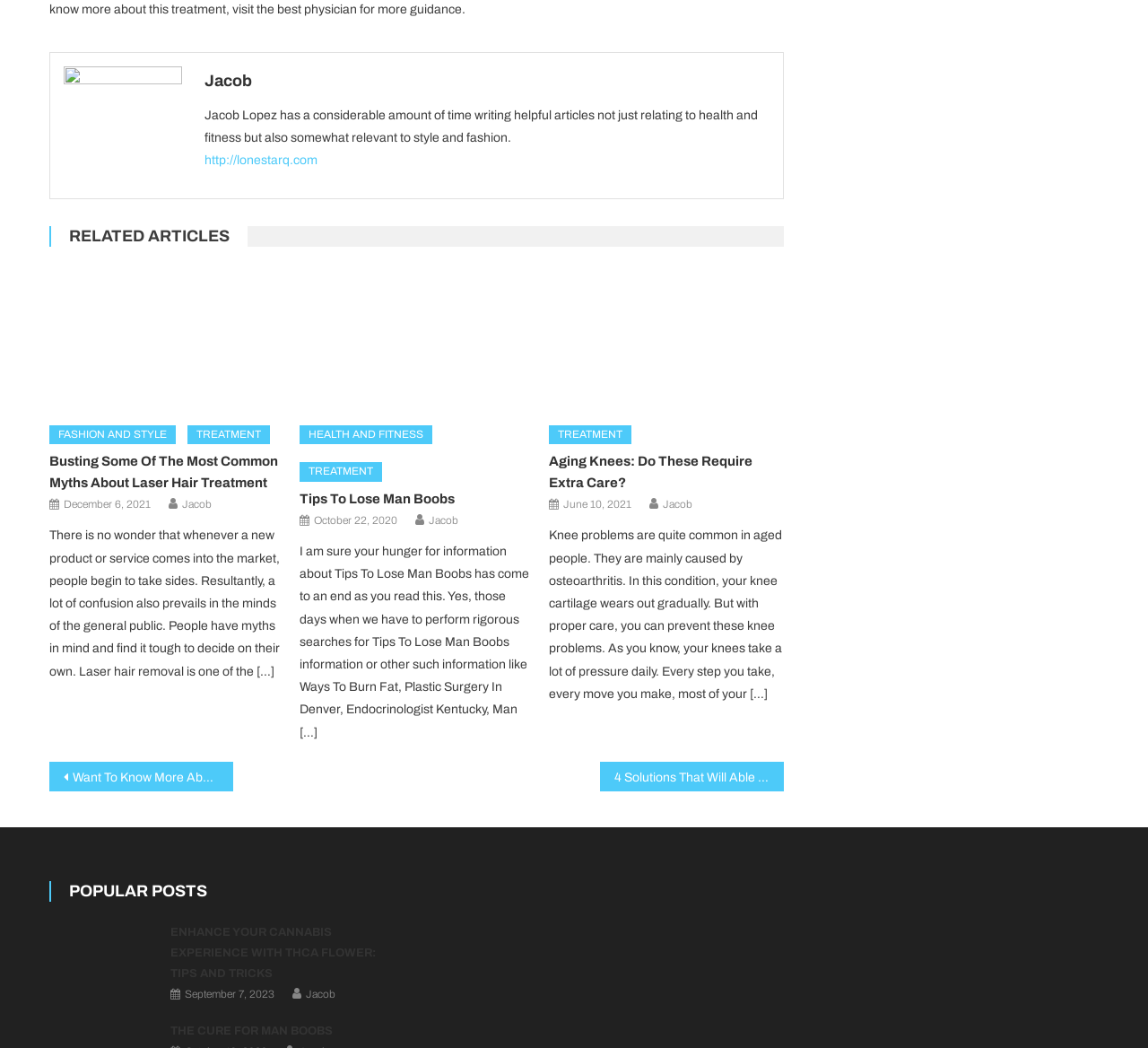Locate the bounding box coordinates of the element that should be clicked to fulfill the instruction: "Read the article about 'What Are The Early Symptoms Of Pneumonia'".

None